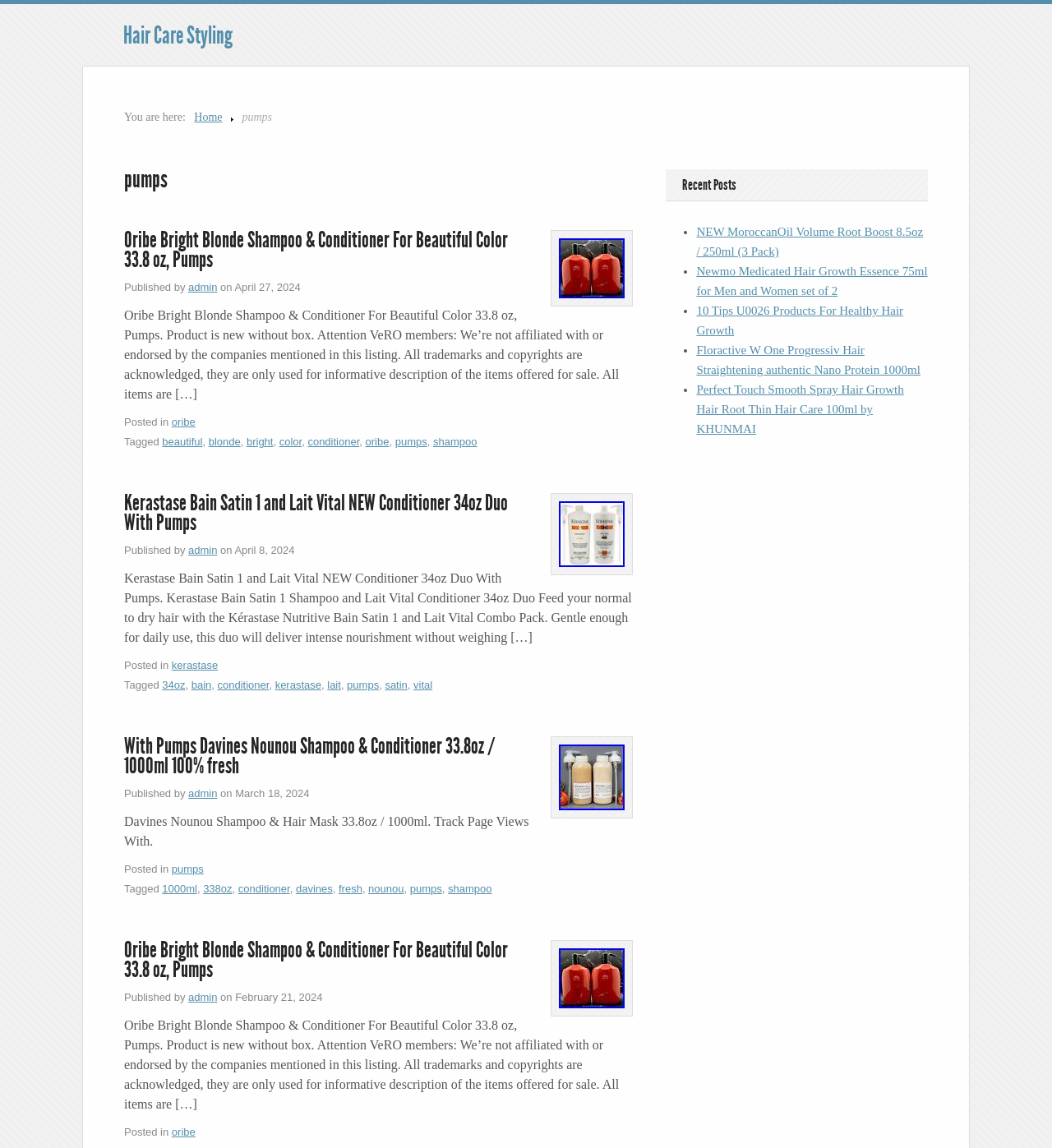Please find and report the primary heading text from the webpage.

Hair Care Styling